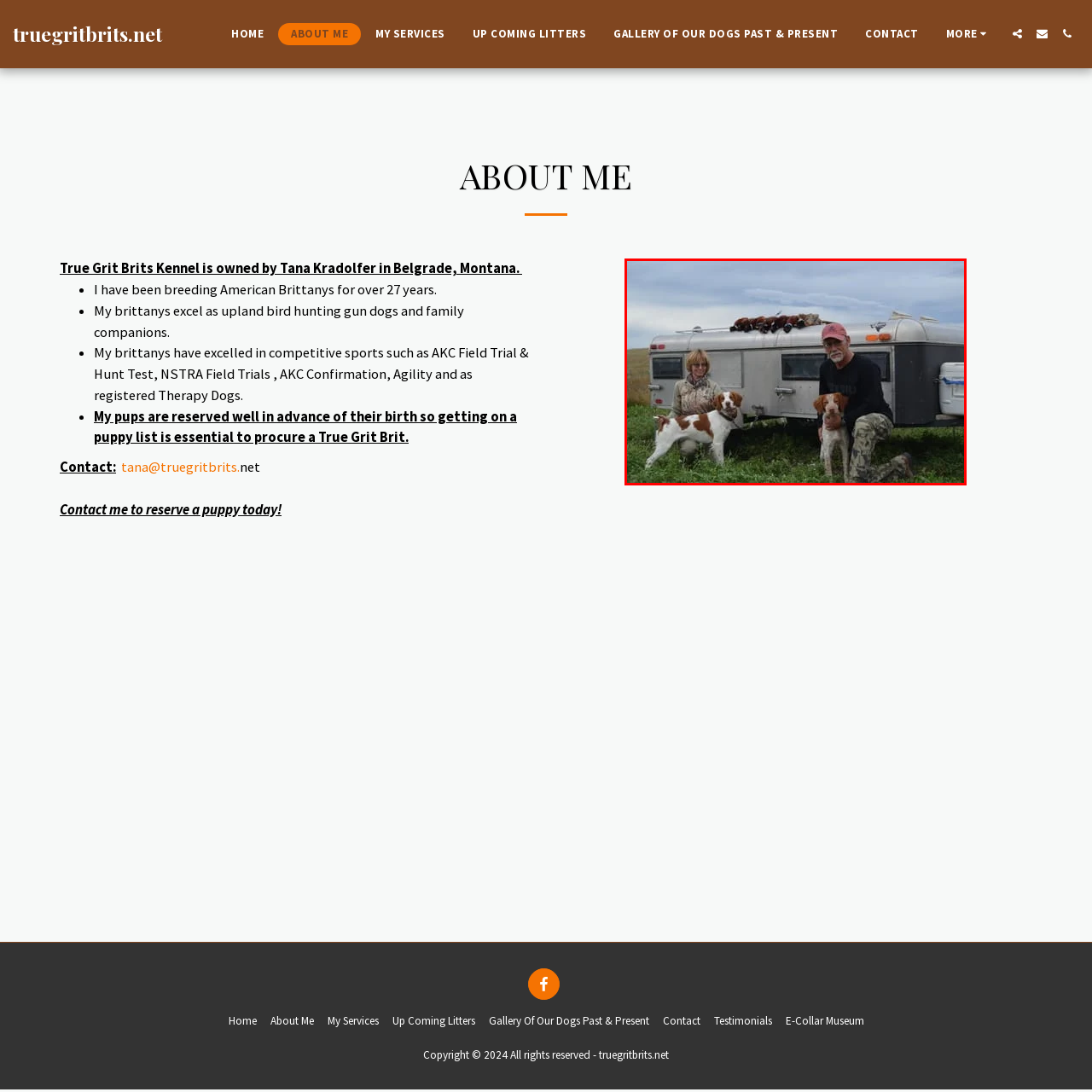Detail the scene within the red-bordered box in the image, including all relevant features and actions.

The image features a serene outdoor scene showcasing two individuals—one man and one woman—posing with their two American Brittany dogs near a vintage travel trailer. The man kneels on one knee, holding one of the dogs, while the woman sits beside the trailer with another dog standing close to her. The backdrop reveals a vast expanse of green grass and an overcast sky, hinting at a connection to outdoor activities, possibly bird hunting, which is a specialty of the American Brittany breed. Atop the trailer, several game birds are visible, suggesting a successful day of hunting or training. This tableau captures the essence of companionship between the breeders and their dogs, emphasizing their shared passion for upland bird hunting and the unique bond they cultivate with their Brittanys.